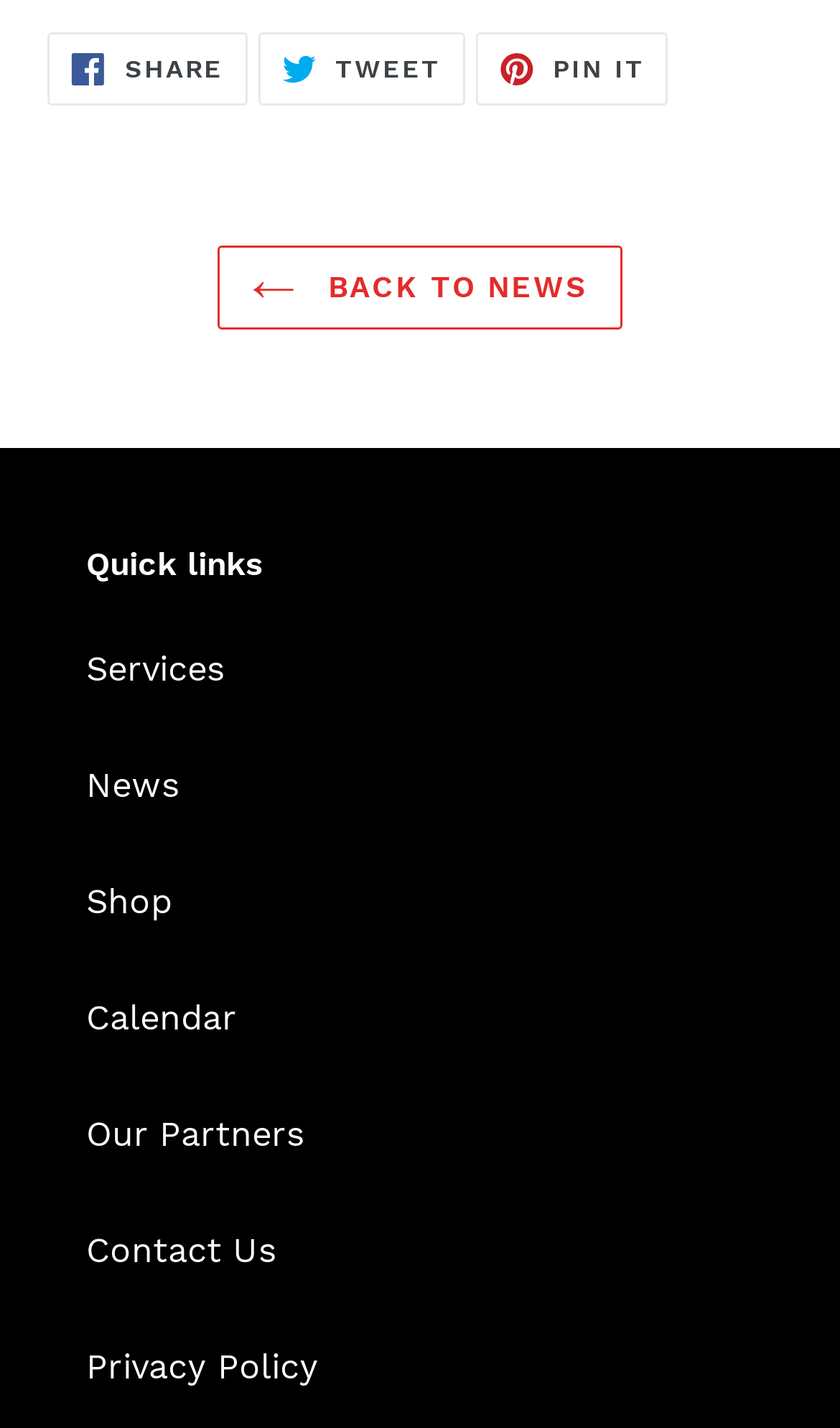Please determine the bounding box coordinates of the clickable area required to carry out the following instruction: "Share on Facebook". The coordinates must be four float numbers between 0 and 1, represented as [left, top, right, bottom].

[0.056, 0.023, 0.294, 0.074]